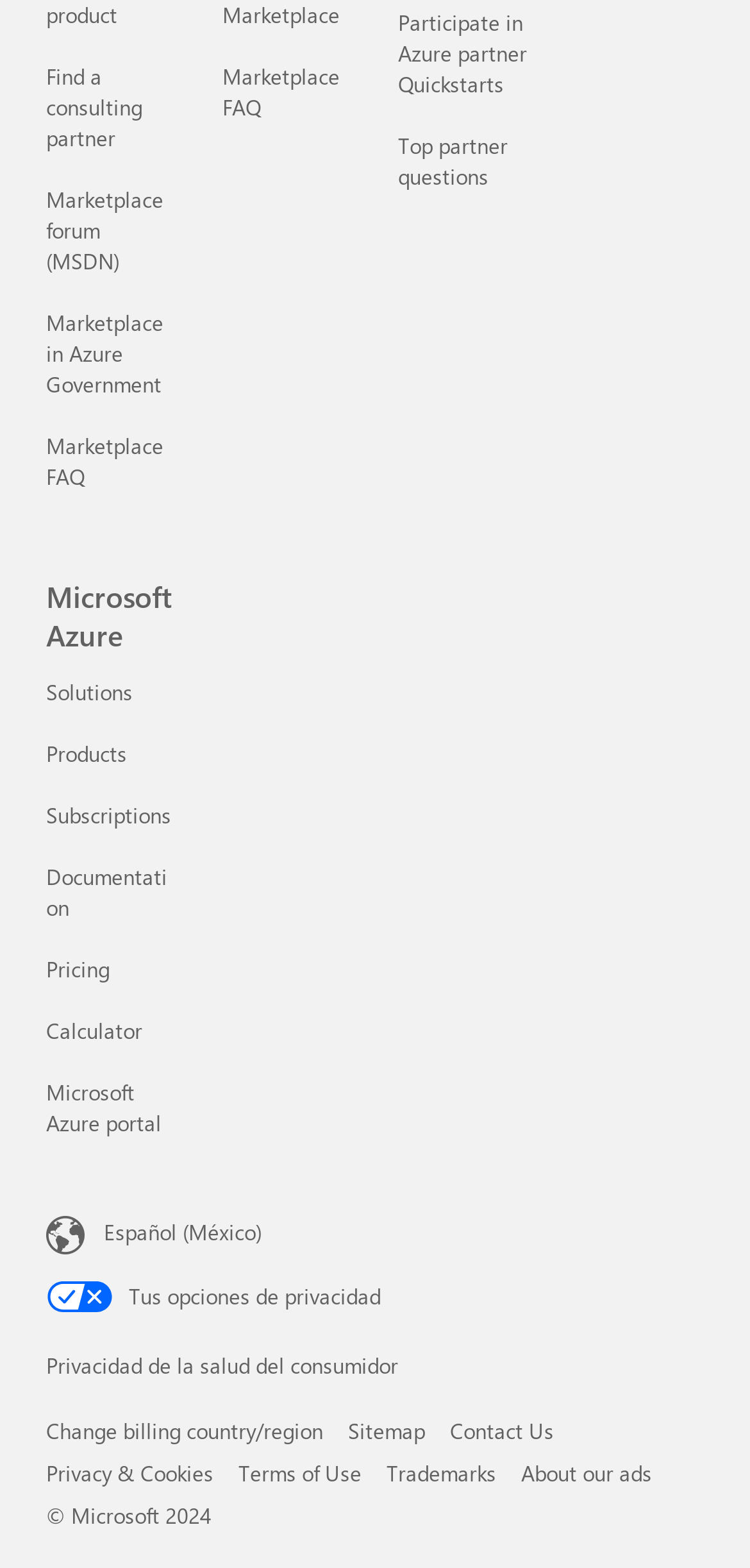Give a one-word or one-phrase response to the question:
How many language options are there?

1